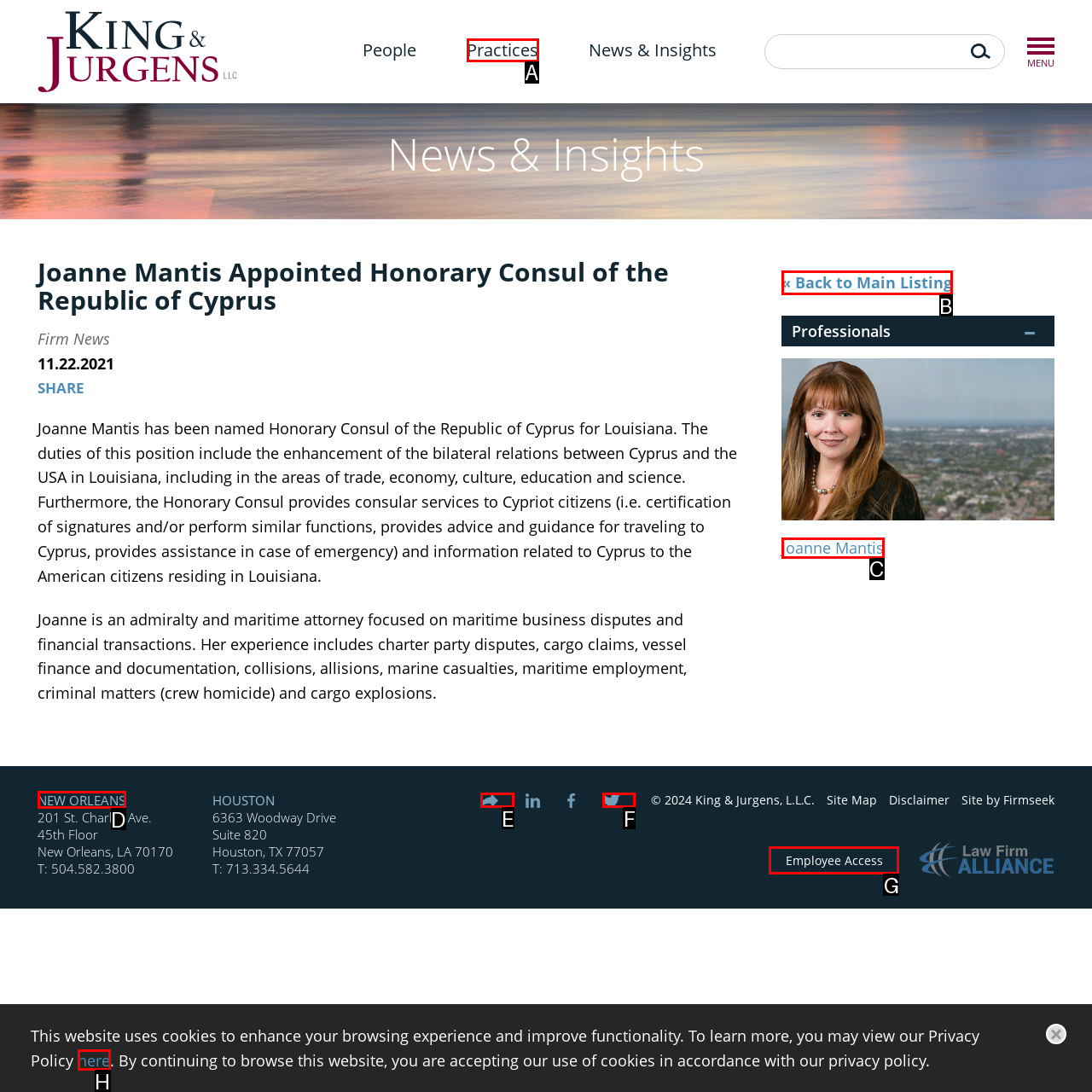Determine which HTML element should be clicked to carry out the following task: View the main listing Respond with the letter of the appropriate option.

B